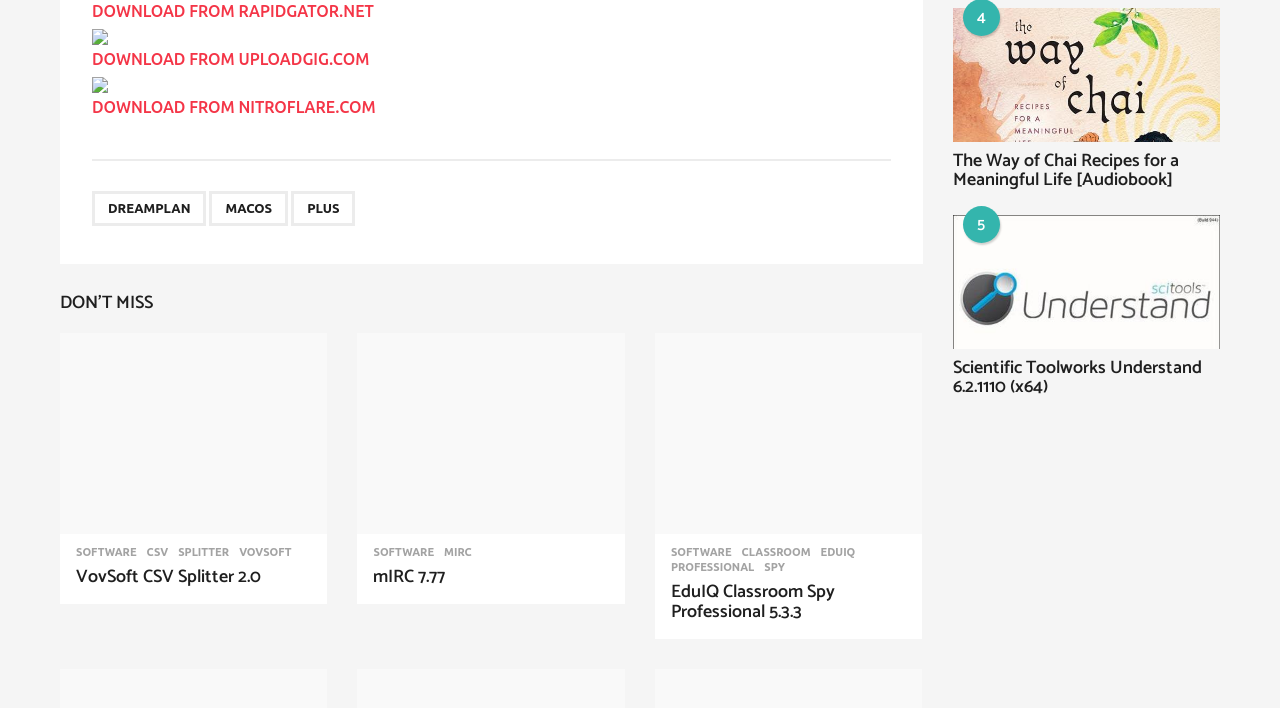Please identify the bounding box coordinates of the clickable region that I should interact with to perform the following instruction: "Navigate to the 'Services' page". The coordinates should be expressed as four float numbers between 0 and 1, i.e., [left, top, right, bottom].

None